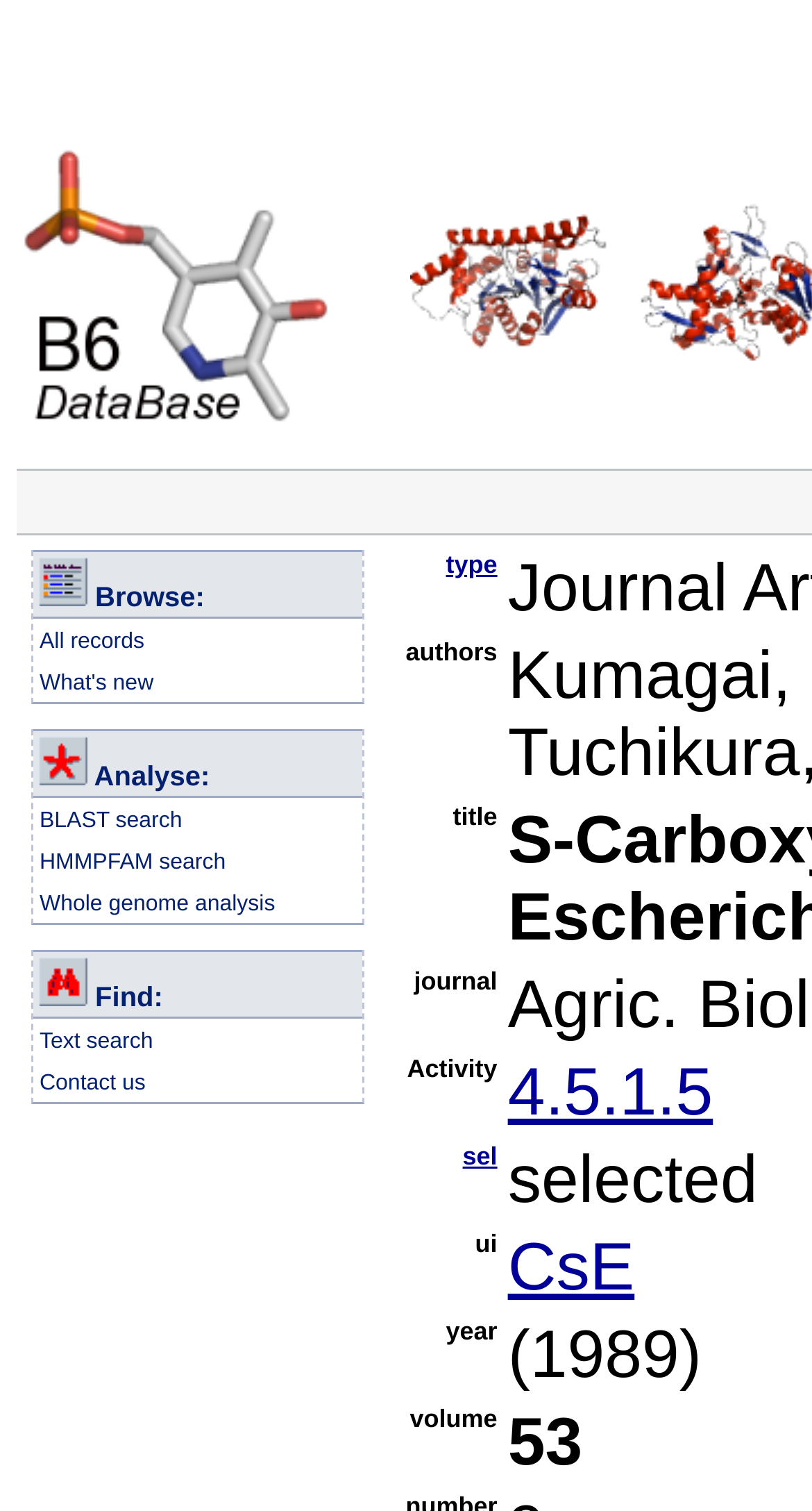Point out the bounding box coordinates of the section to click in order to follow this instruction: "View what's new".

[0.049, 0.444, 0.189, 0.46]